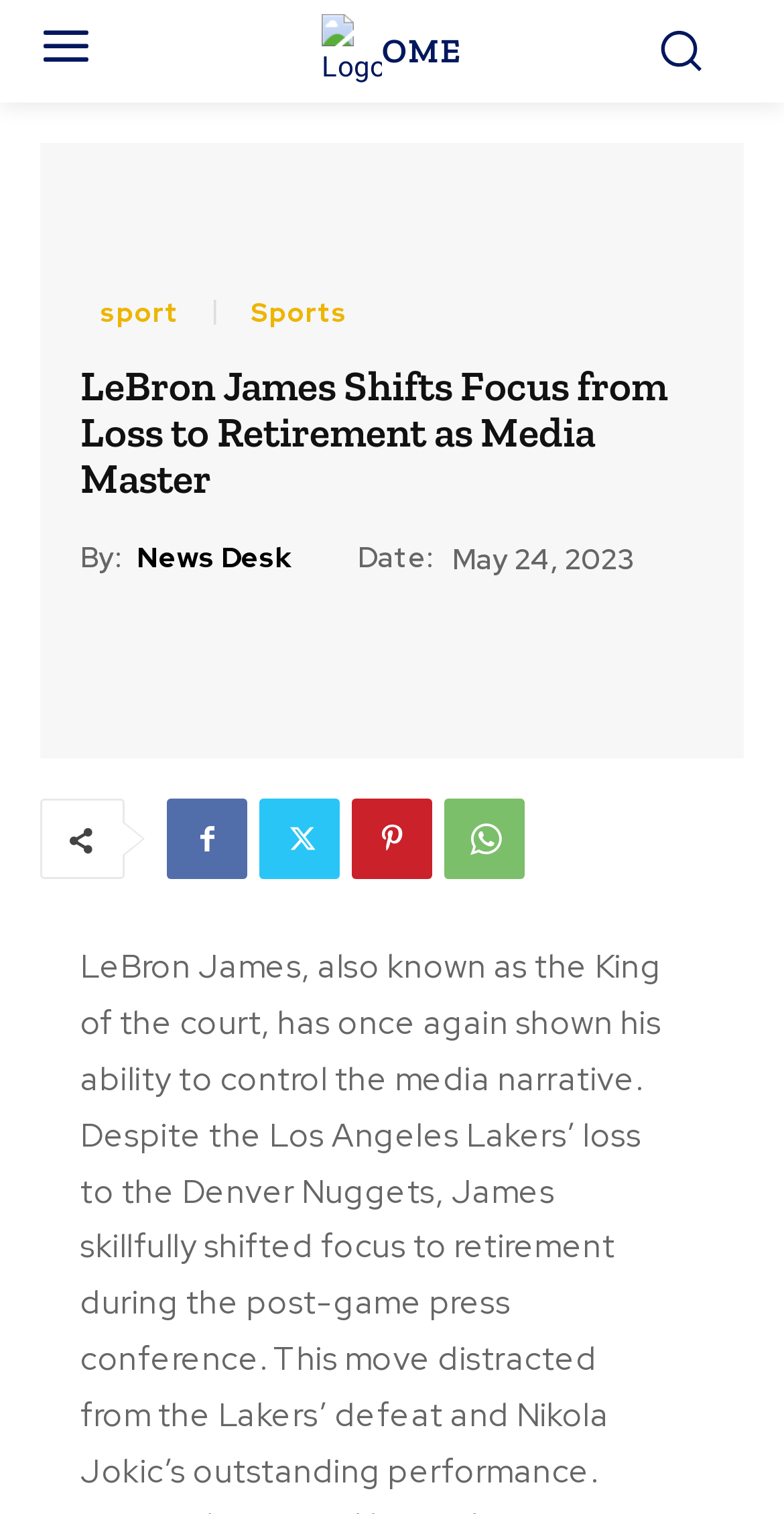Using the information shown in the image, answer the question with as much detail as possible: How many social media links are there?

I counted the number of social media links by looking at the links with icons '', '', '', and '', which are commonly used social media icons, and found that there are 4 of them.